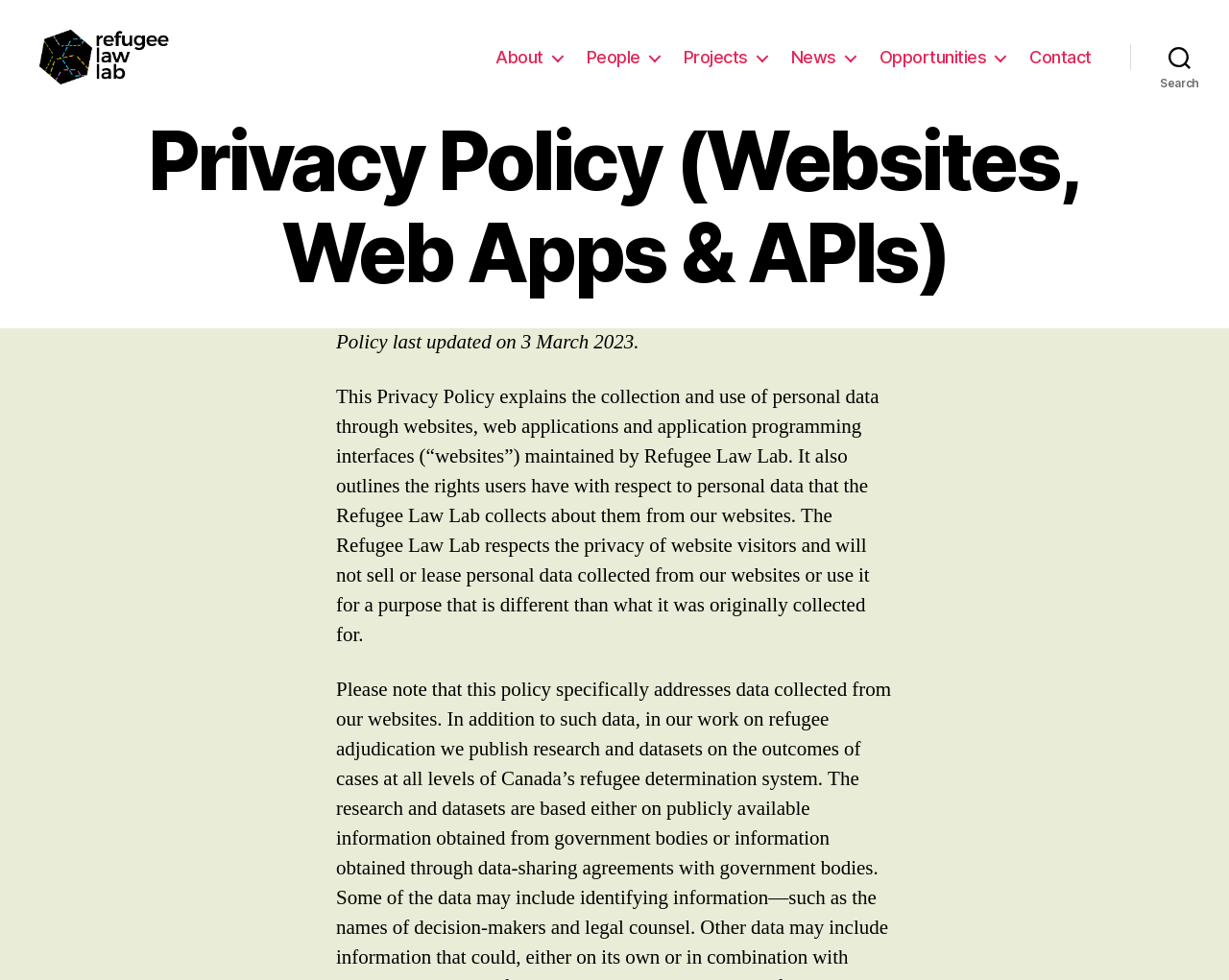How many navigation links are there?
Based on the screenshot, provide your answer in one word or phrase.

7